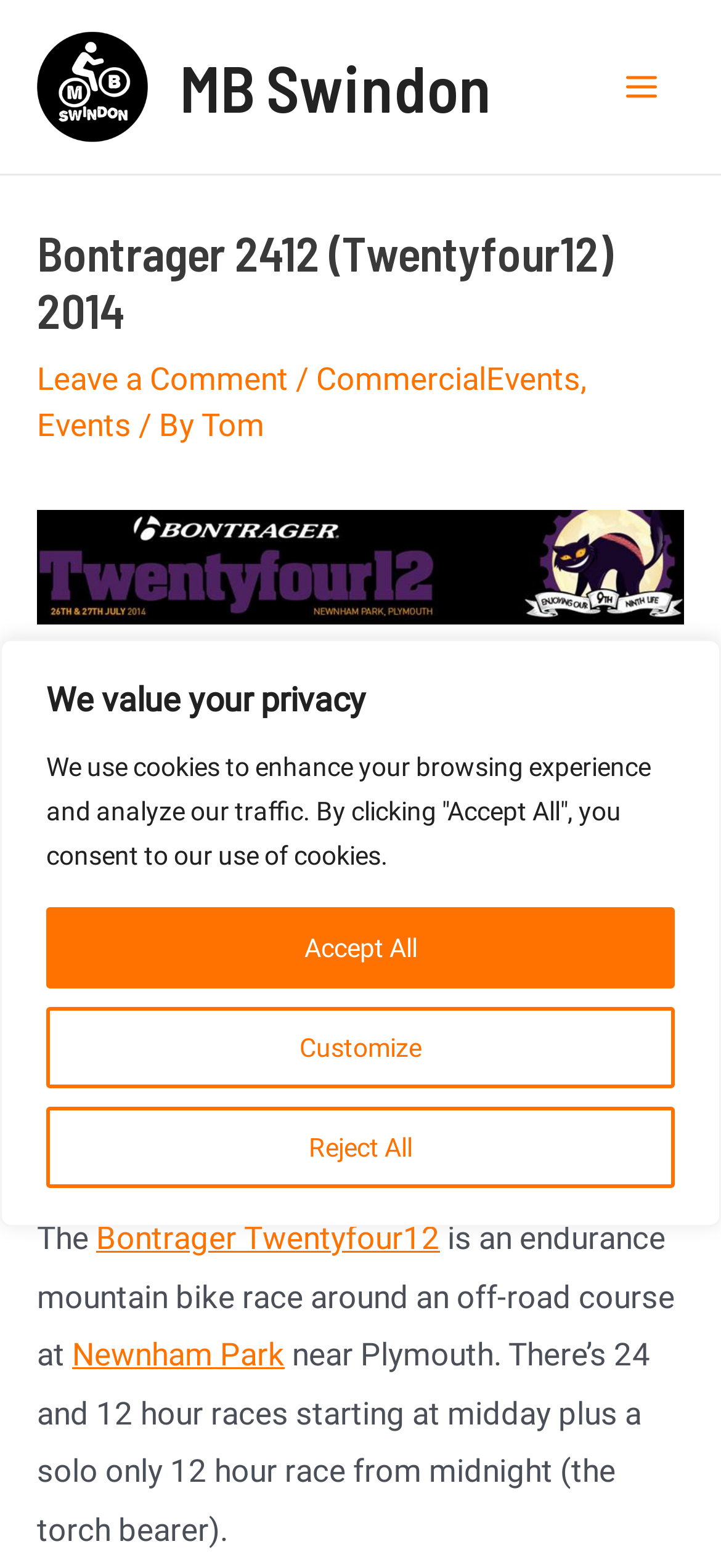Determine the bounding box coordinates of the clickable element to achieve the following action: 'Click the Main Menu button'. Provide the coordinates as four float values between 0 and 1, formatted as [left, top, right, bottom].

[0.832, 0.029, 0.949, 0.082]